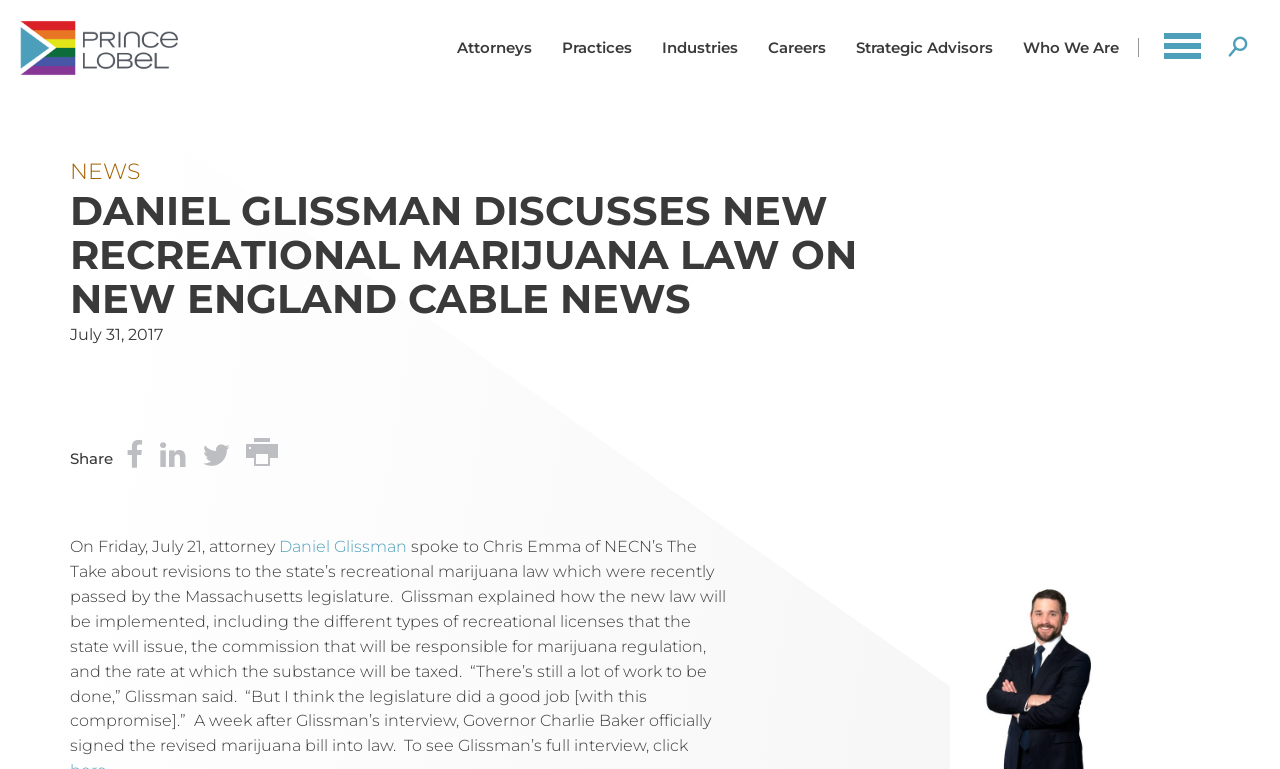Refer to the screenshot and give an in-depth answer to this question: What is the action that can be performed on the article?

I found the answer by looking at the buttons and links on the webpage, specifically the 'Share' button and the links to share on Facebook, LinkedIn, and Twitter, and understanding that the action that can be performed on the article is to share it.